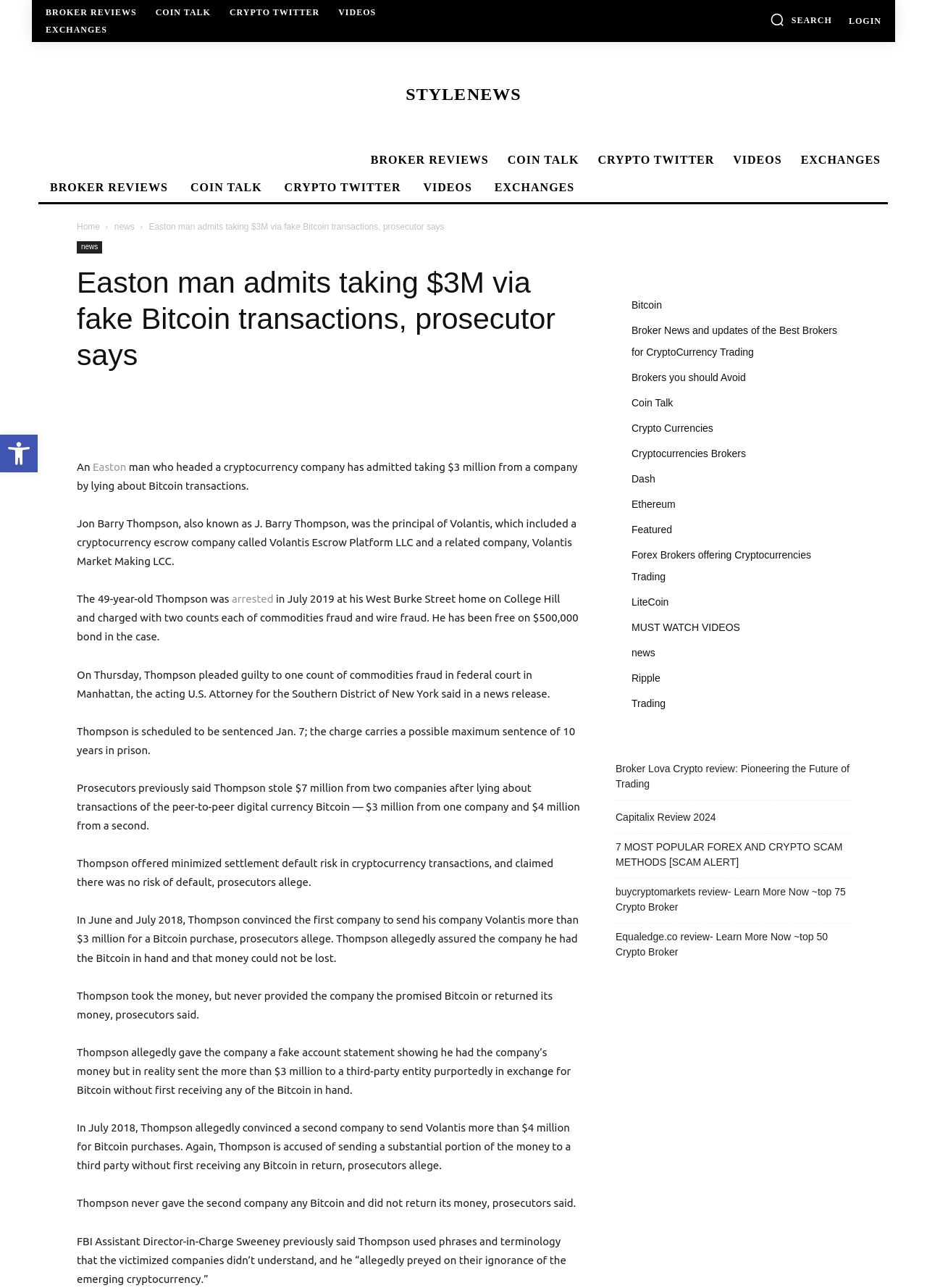Identify the main title of the webpage and generate its text content.

Easton man admits taking $3M via fake Bitcoin transactions, prosecutor says